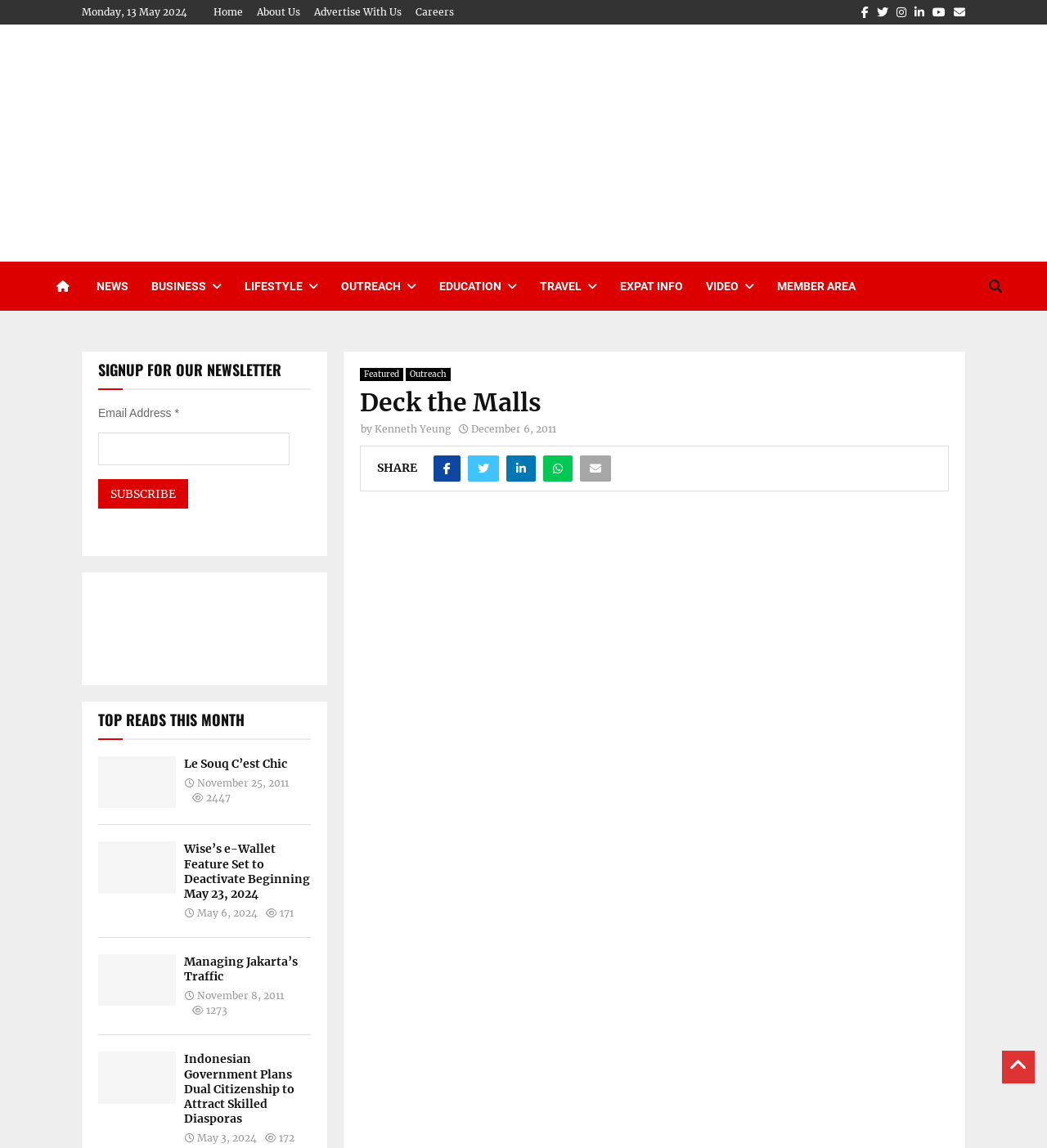What is the purpose of the textbox with the label 'Email Address *'?
Could you answer the question in a detailed manner, providing as much information as possible?

I found the purpose of the textbox with the label 'Email Address *' by looking at the surrounding elements, including the heading 'SIGNUP FOR OUR NEWSLETTER' and the button 'Subscribe'. Therefore, the purpose of the textbox is to subscribe to the newsletter.